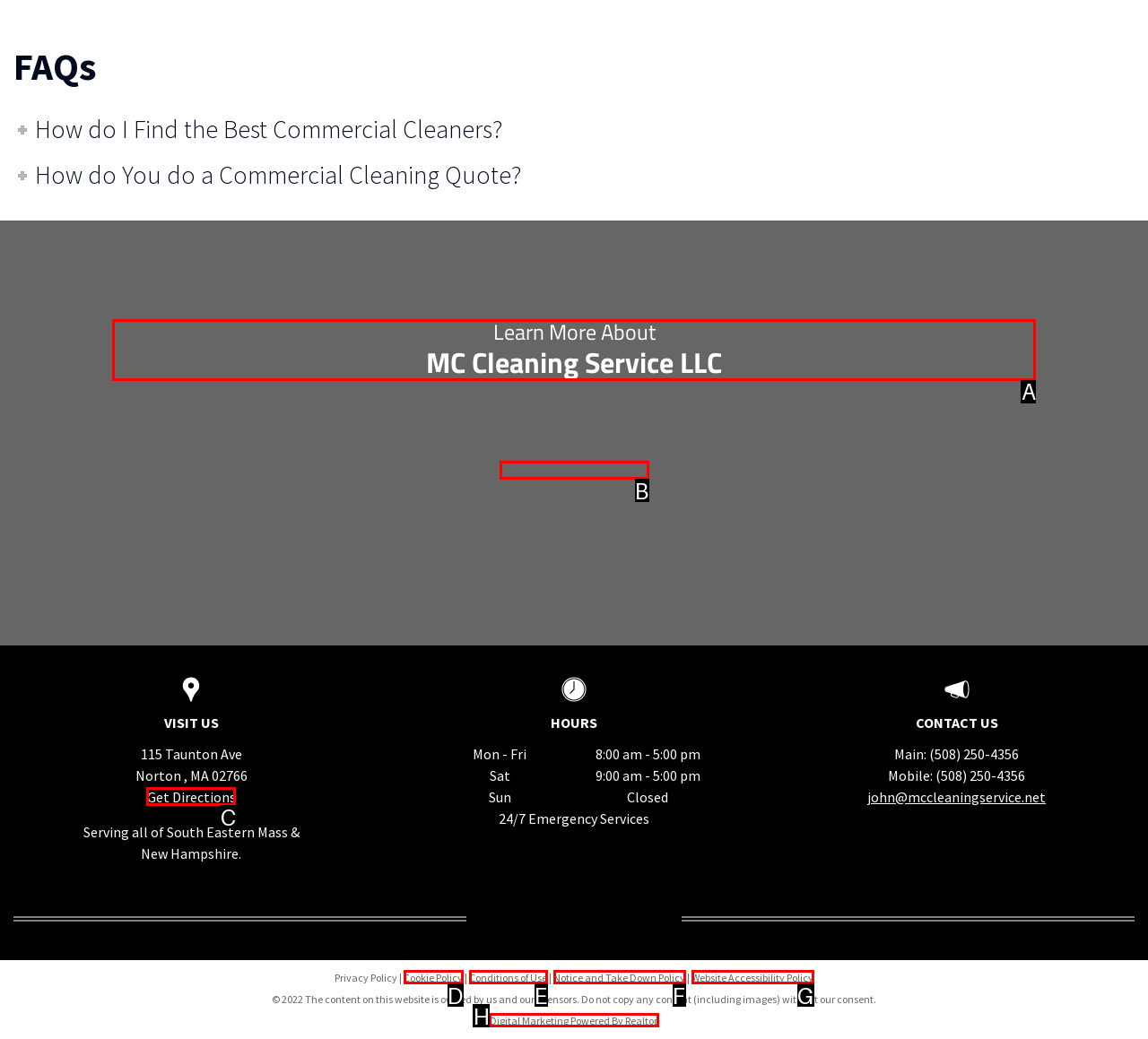Determine which HTML element to click on in order to complete the action: Learn more about MC Cleaning Service LLC.
Reply with the letter of the selected option.

A